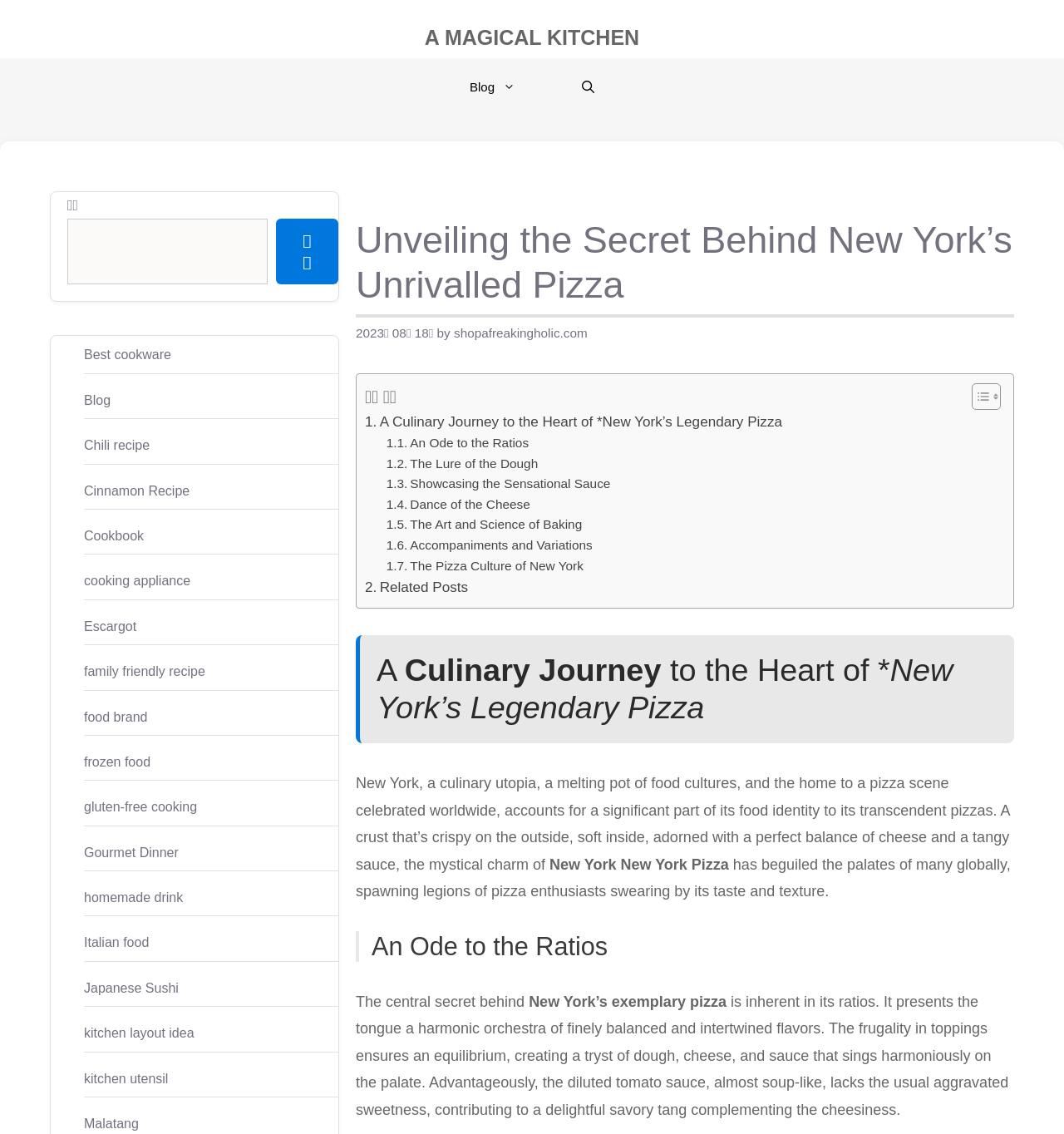Examine the image and give a thorough answer to the following question:
What is the main topic of this webpage?

Based on the webpage content, especially the heading 'Unveiling the Secret Behind New York's Unrivalled Pizza' and the text 'New York, a culinary utopia, a melting pot of food cultures, and the home to a pizza scene celebrated worldwide, accounts for a significant part of its food identity to its transcendent pizzas.', it is clear that the main topic of this webpage is about New York's pizza.